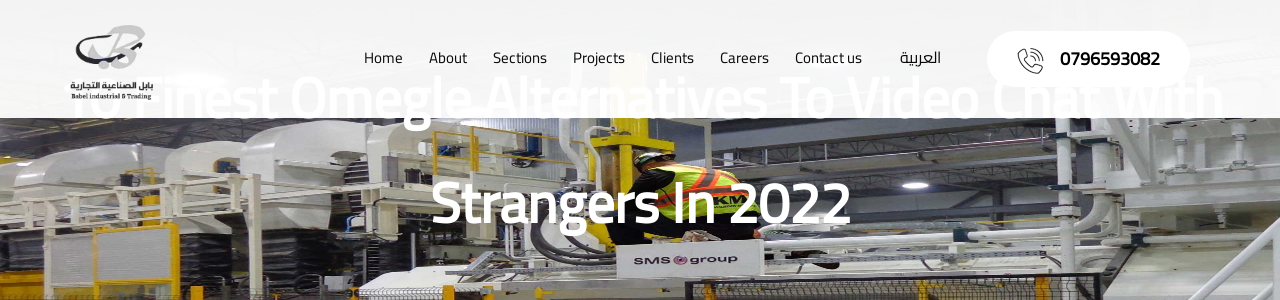What type of industry is associated with the branding elements?
Refer to the image and provide a one-word or short phrase answer.

Industrial